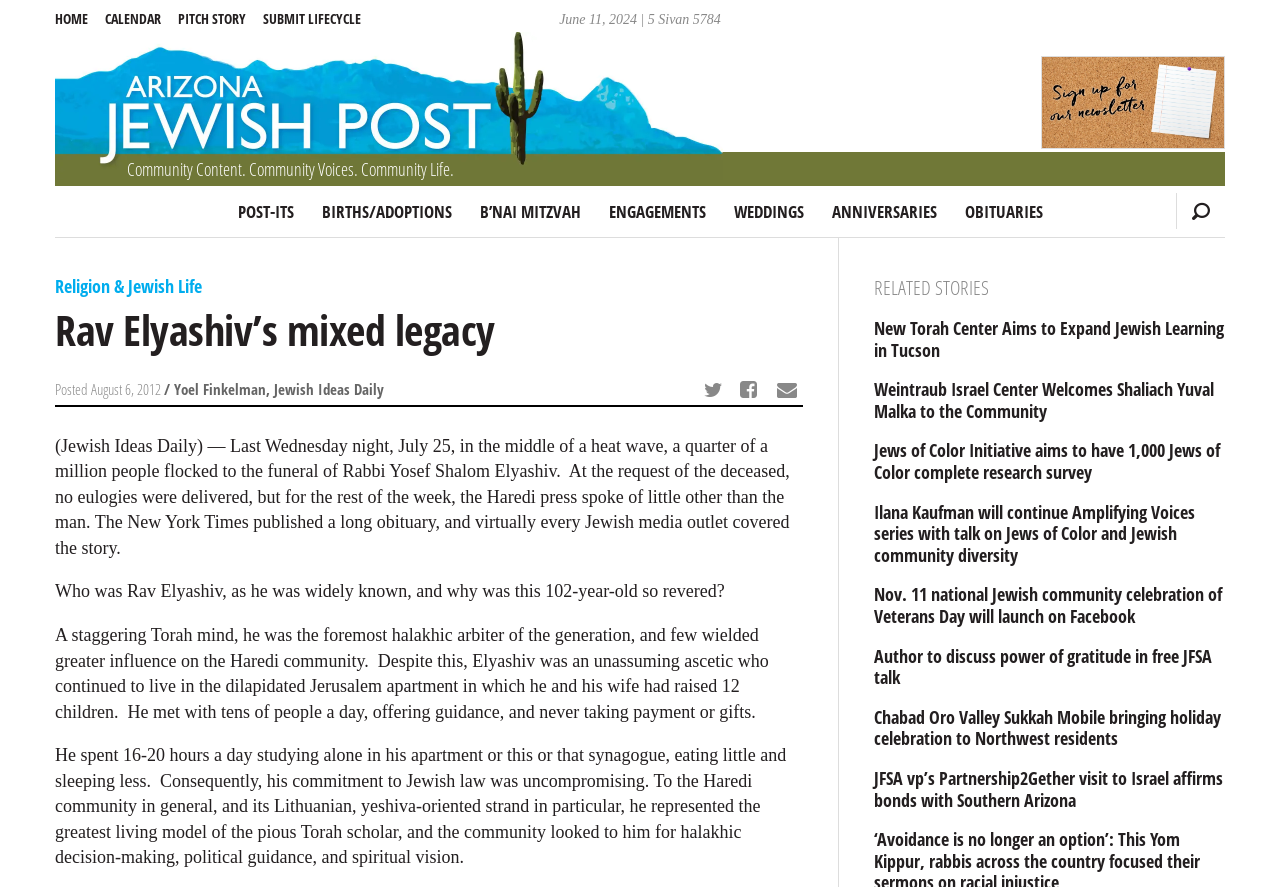Based on the image, please elaborate on the answer to the following question:
What is the name of the Rabbi mentioned in the article?

I found the name of the Rabbi by reading the static text element that mentions 'Rabbi Yosef Shalom Elyashiv'.